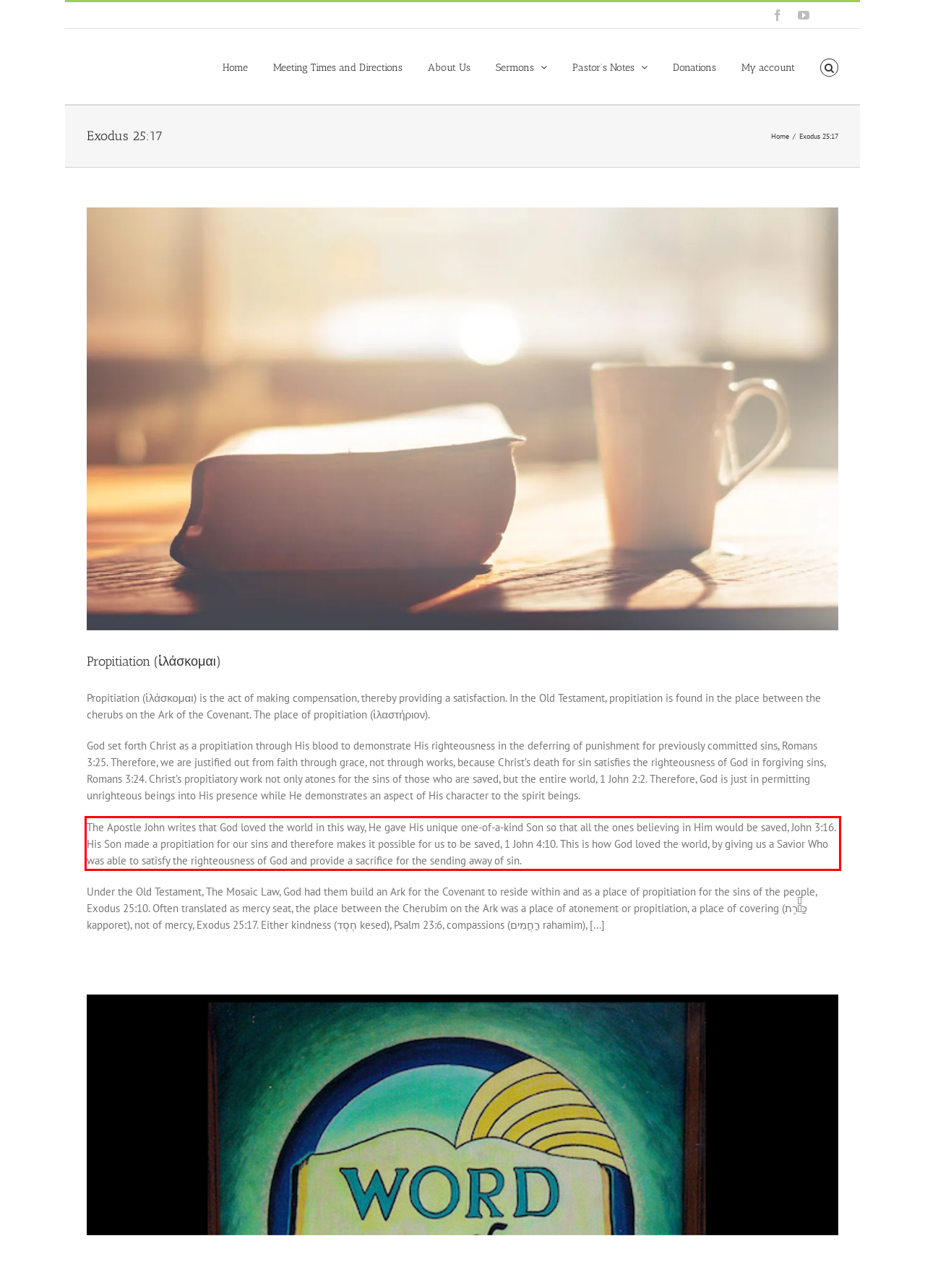Examine the webpage screenshot and use OCR to recognize and output the text within the red bounding box.

The Apostle John writes that God loved the world in this way, He gave His unique one-of-a-kind Son so that all the ones believing in Him would be saved, John 3:16. His Son made a propitiation for our sins and therefore makes it possible for us to be saved, 1 John 4:10. This is how God loved the world, by giving us a Savior Who was able to satisfy the righteousness of God and provide a sacrifice for the sending away of sin.